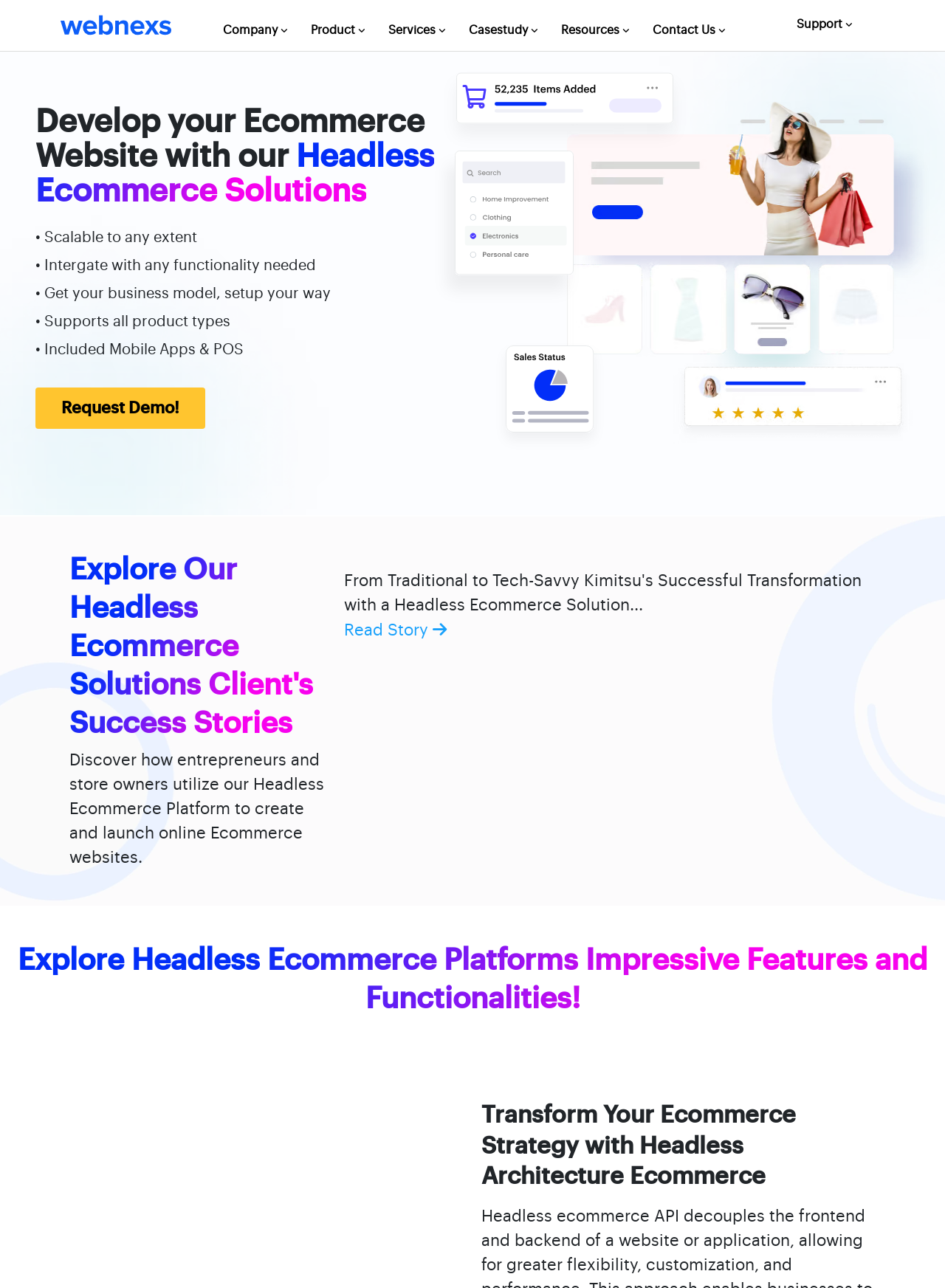Given the description "Company", determine the bounding box of the corresponding UI element.

[0.229, 0.012, 0.311, 0.035]